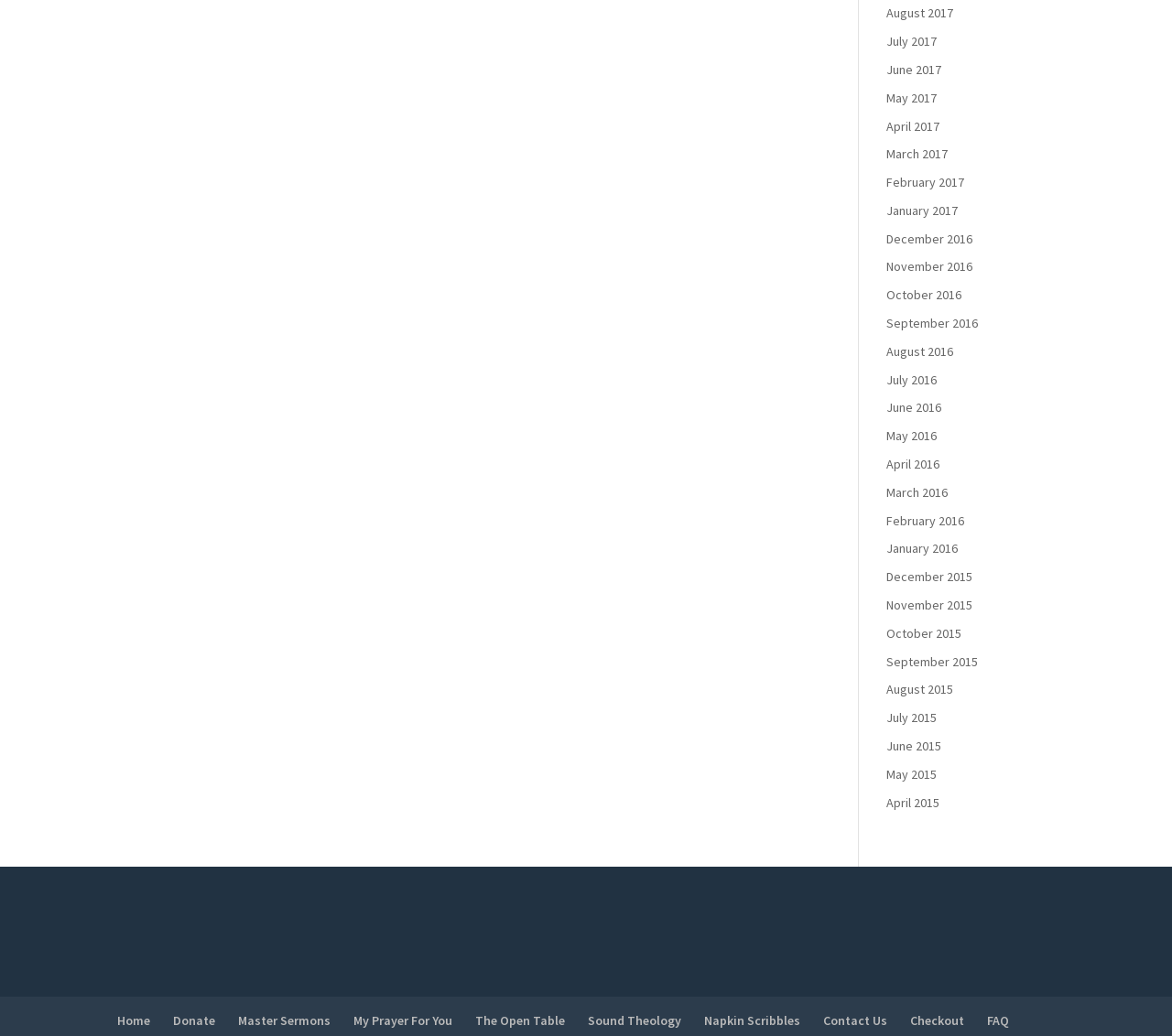What is the last link in the bottom navigation bar?
Using the image provided, answer with just one word or phrase.

FAQ